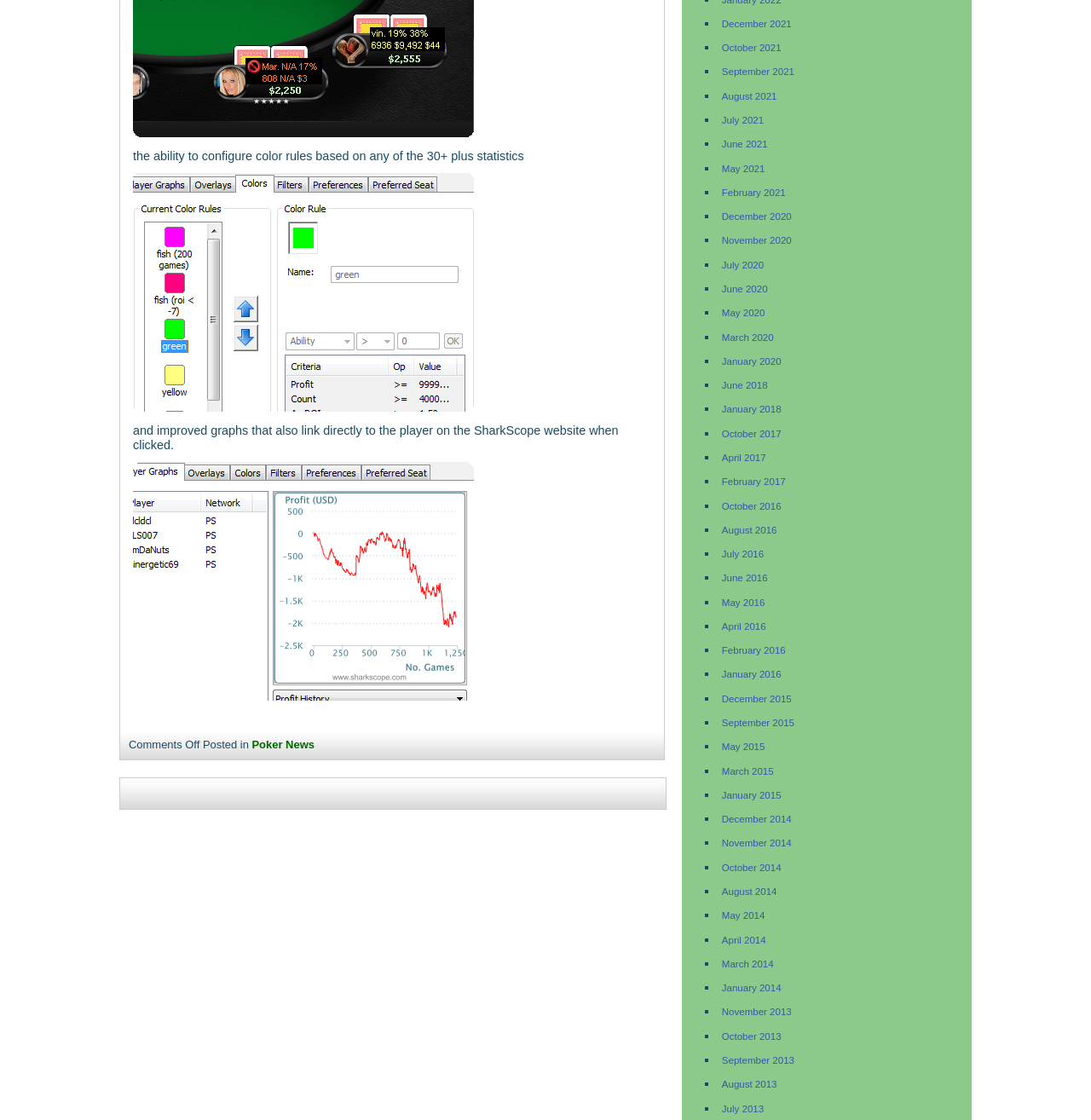Locate the bounding box for the described UI element: "April 2014". Ensure the coordinates are four float numbers between 0 and 1, formatted as [left, top, right, bottom].

[0.662, 0.835, 0.702, 0.844]